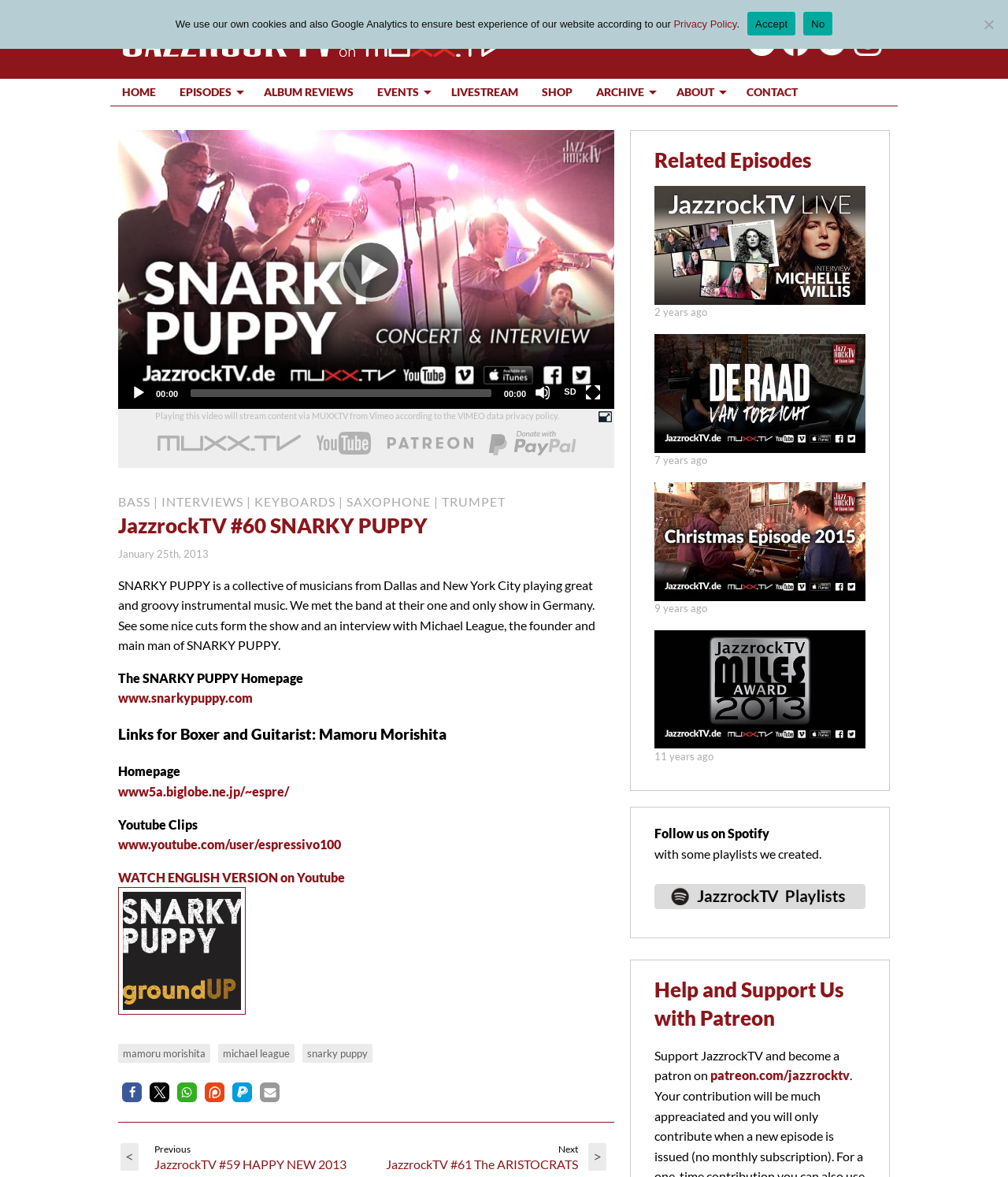What is the title or heading displayed on the webpage?

JazzrockTV #60 SNARKY PUPPY